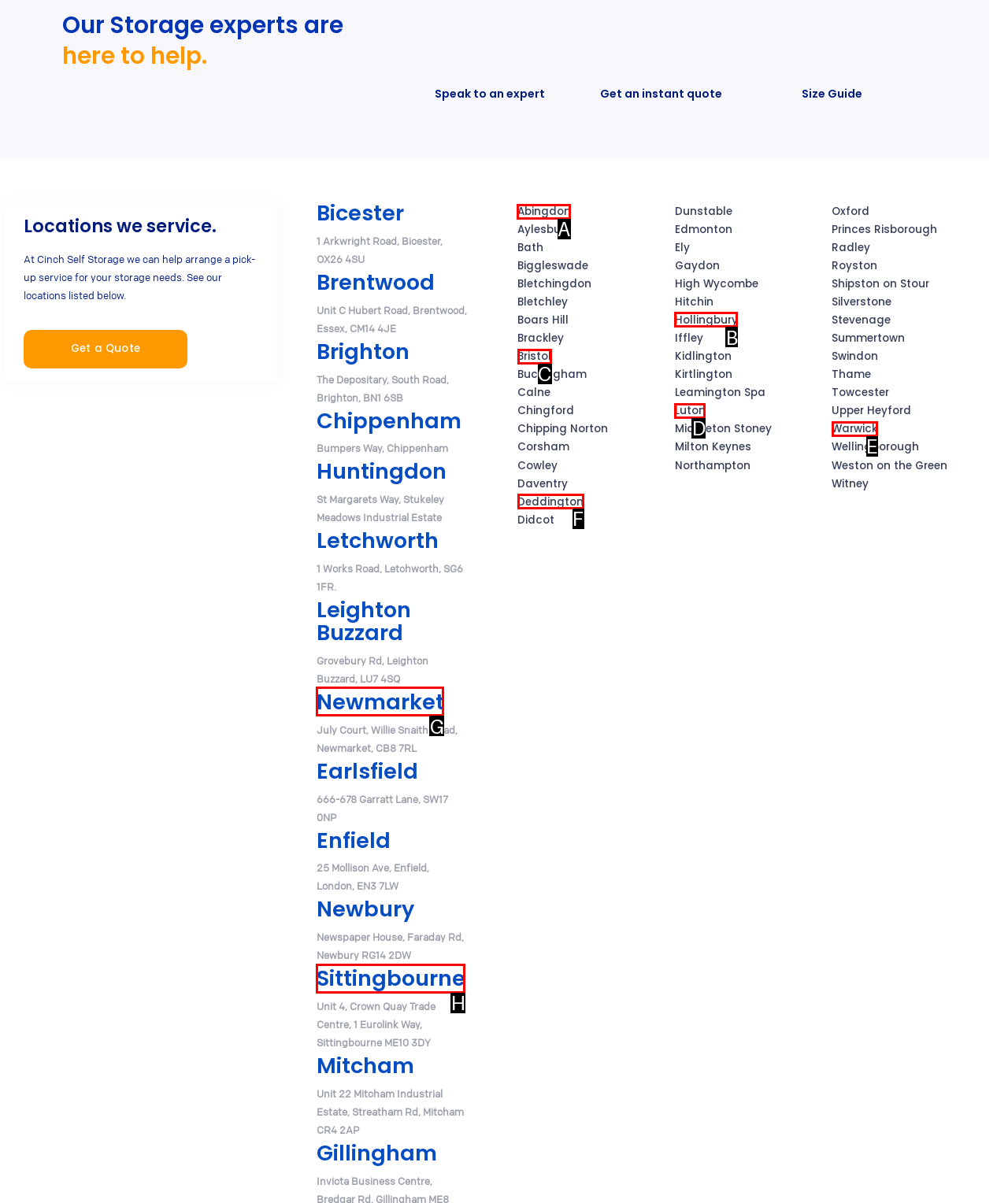Identify the HTML element to click to execute this task: View location details for Abingdon Respond with the letter corresponding to the proper option.

A